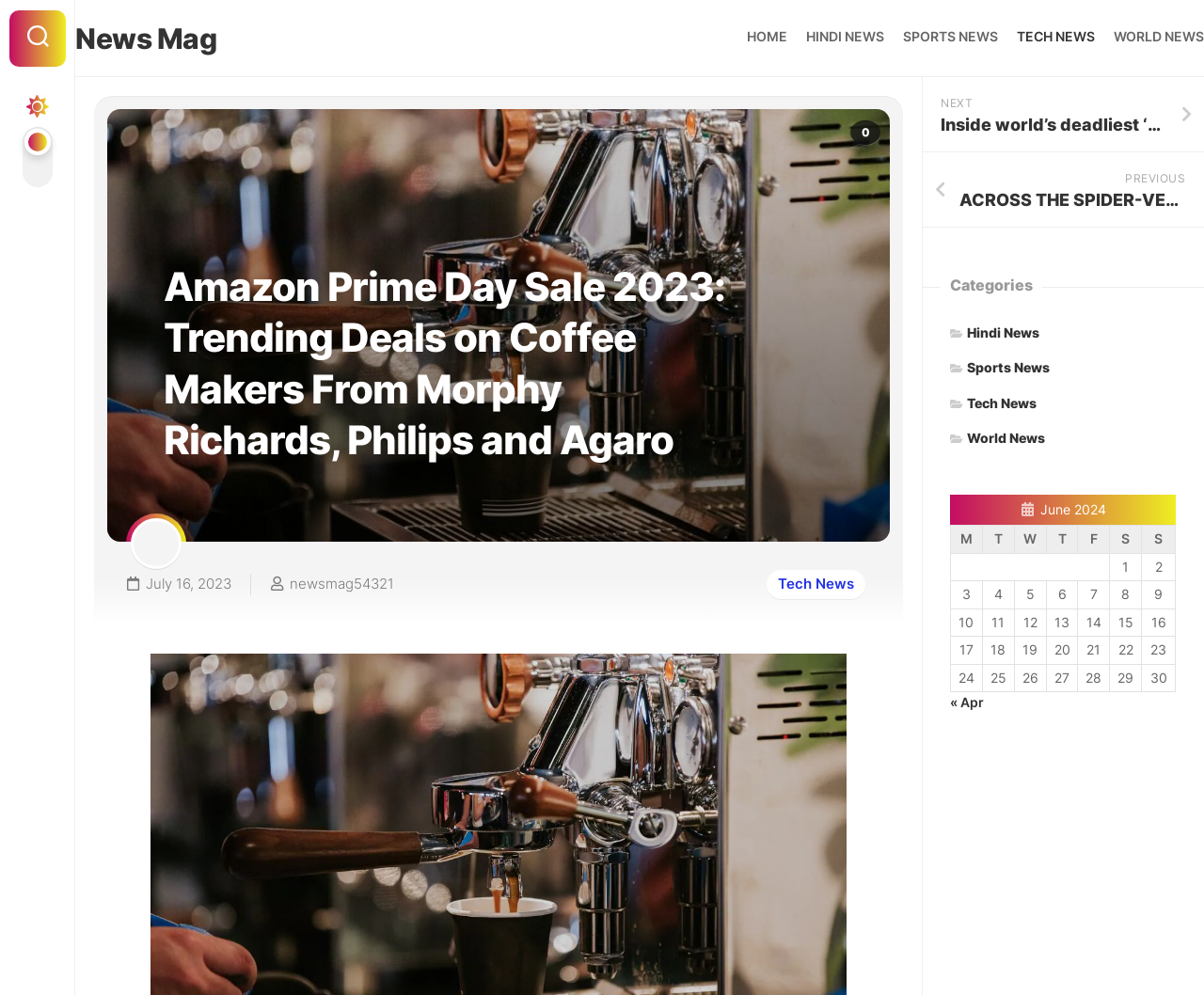Identify and provide the title of the webpage.

Amazon Prime Day Sale 2023: Trending Deals on Coffee Makers From Morphy Richards, Philips and Agaro